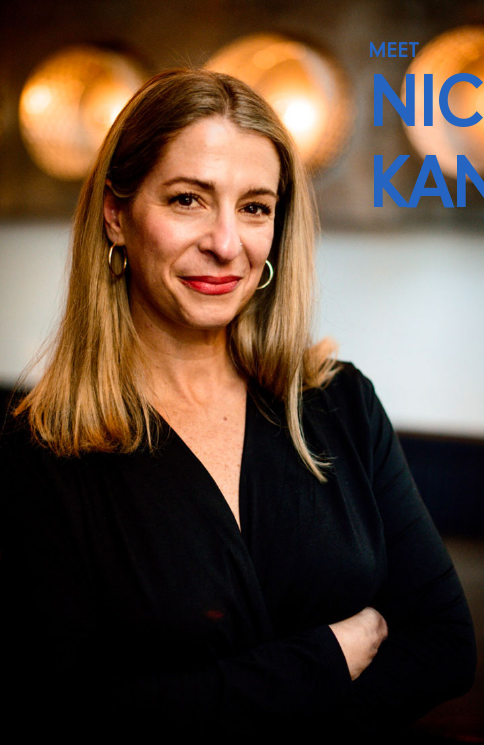Give a thorough explanation of the image.

The image features Nicole Kanner, a poised professional with long, straight blonde hair, styled elegantly. She is wearing a black outfit and has gold hoop earrings that add a touch of sophistication to her look. Her body language conveys confidence as she poses with her arms crossed, smiling warmly at the camera. The background appears to be softly lit, providing a welcoming ambiance that complements her approachable demeanor. The text overlay on the right side of the image reads "MEET NICOLE KANNER," introducing her to the viewer. This visual captures her essence as the founder of All Heart PR, embodying the dedication and creativity she brings to her work in public relations.